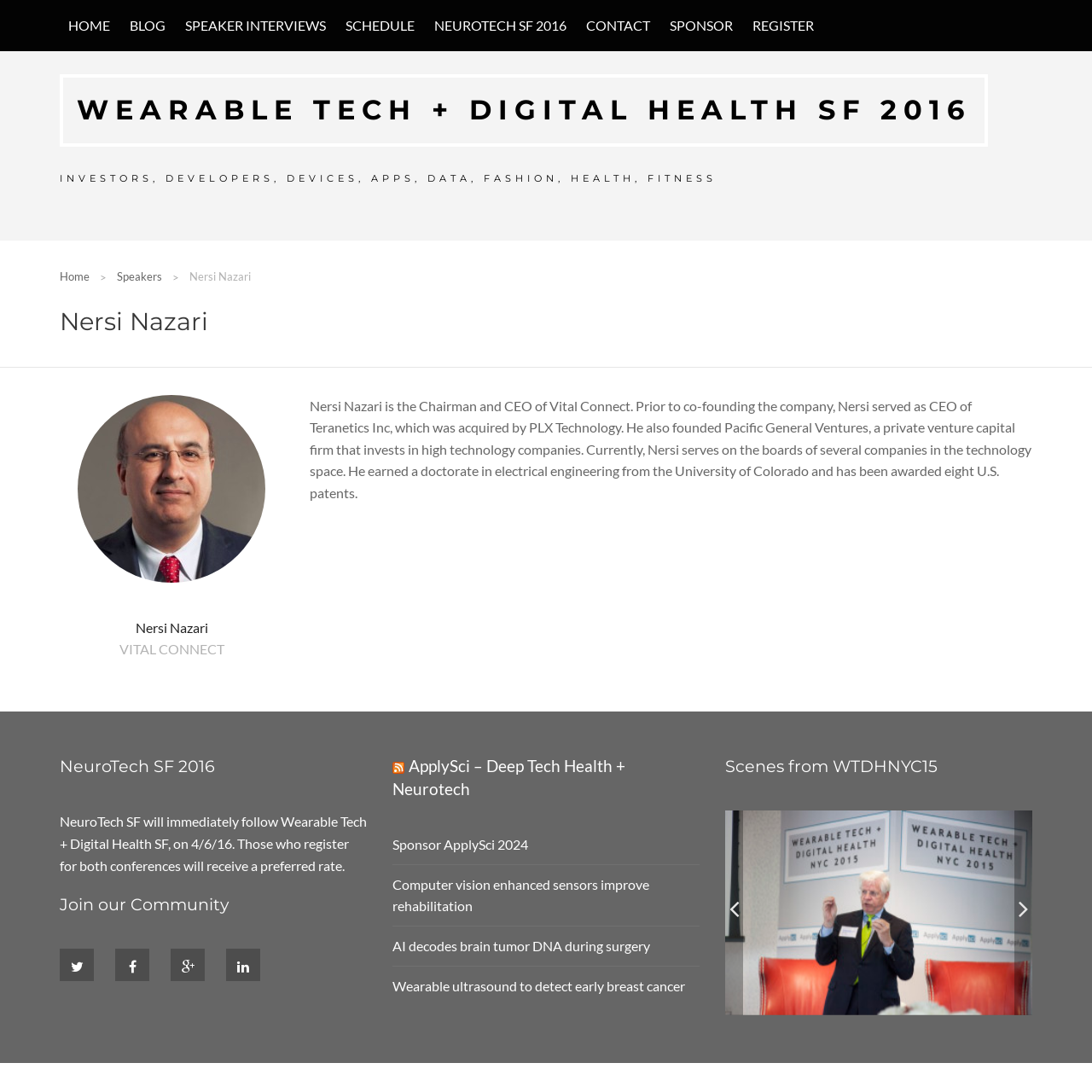Kindly provide the bounding box coordinates of the section you need to click on to fulfill the given instruction: "View Scenes from WTDHNYC15".

[0.664, 0.691, 0.945, 0.712]